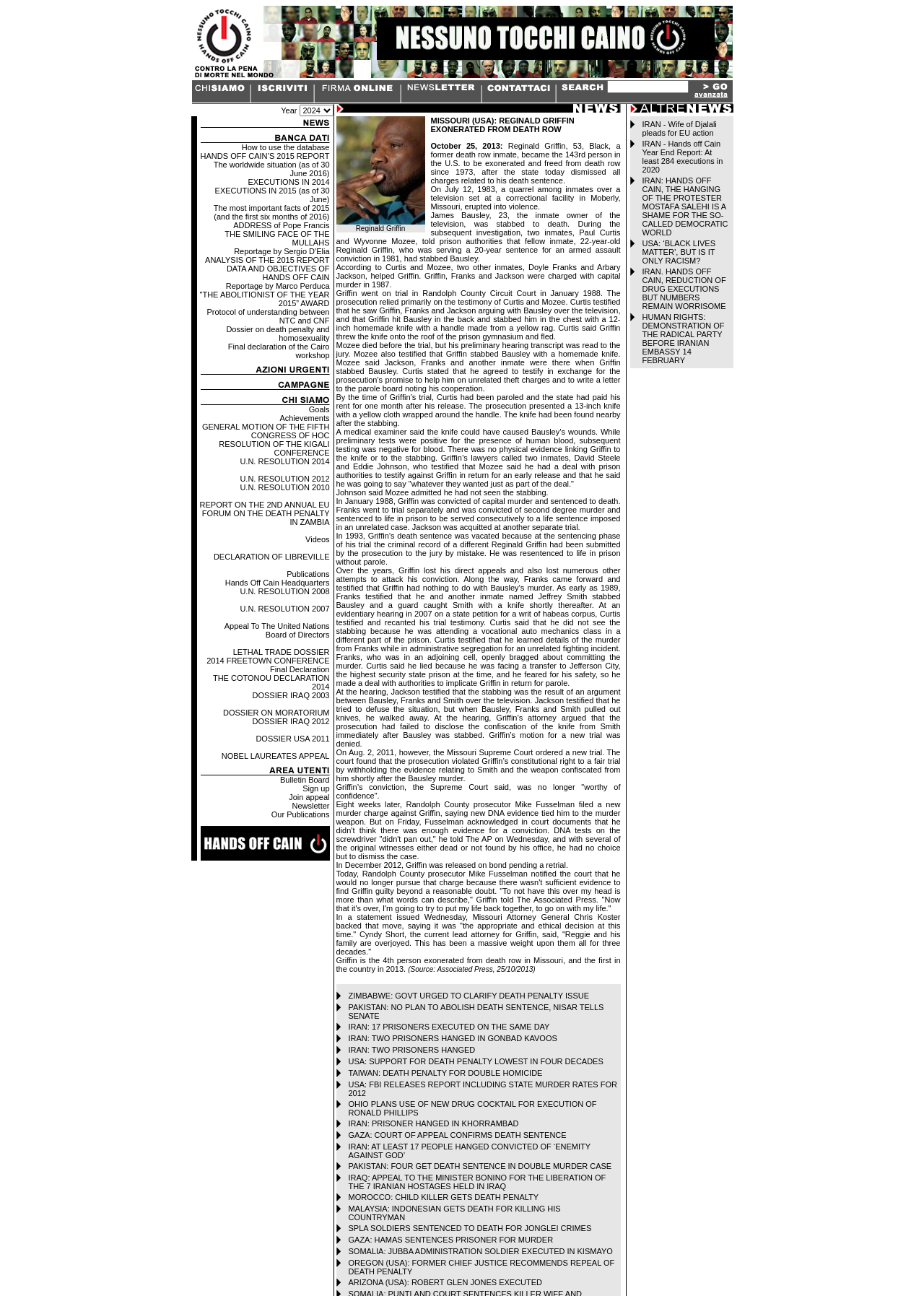What is the purpose of the submit button? Analyze the screenshot and reply with just one word or a short phrase.

To submit a form